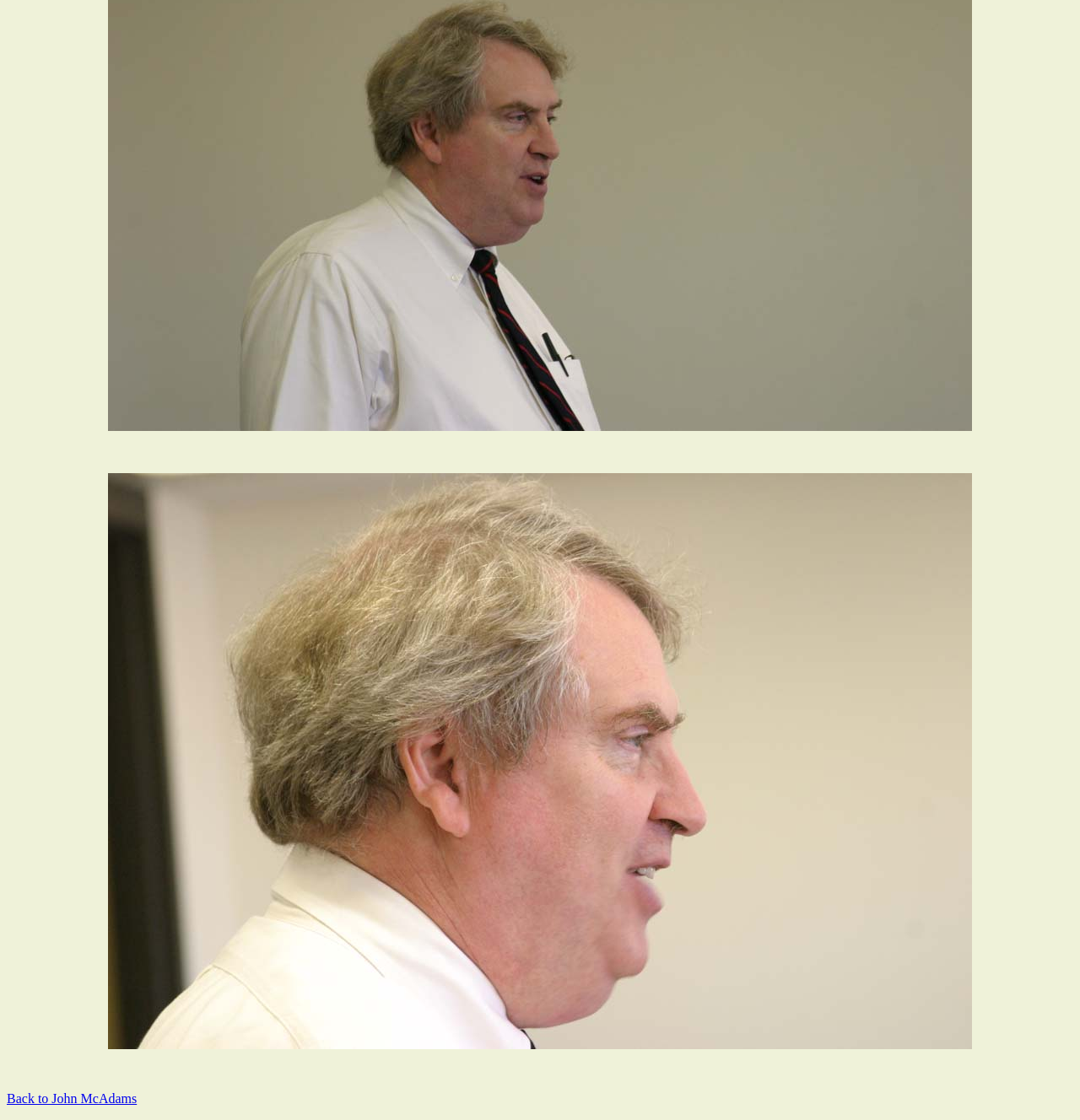From the webpage screenshot, predict the bounding box of the UI element that matches this description: "Back to John McAdams".

[0.006, 0.974, 0.127, 0.987]